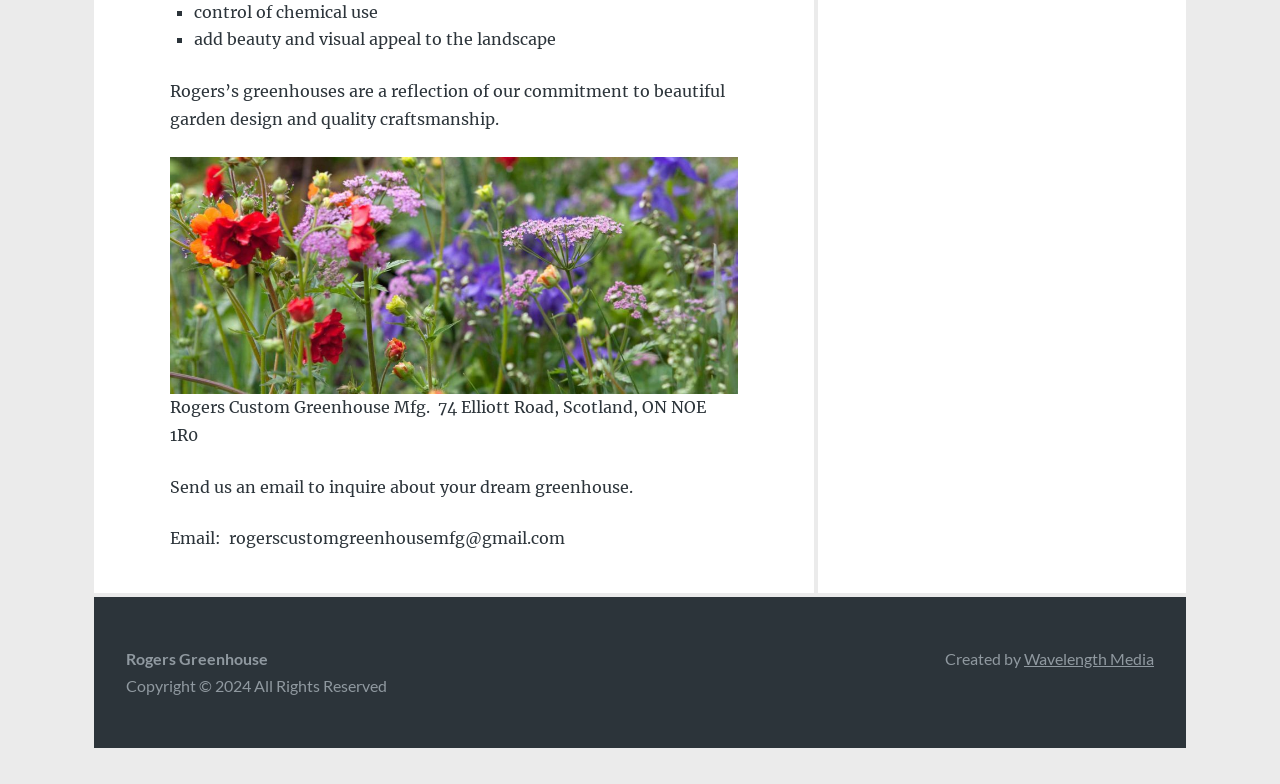What is the purpose of Rogers's greenhouses?
Using the visual information, respond with a single word or phrase.

beautiful garden design and quality craftsmanship